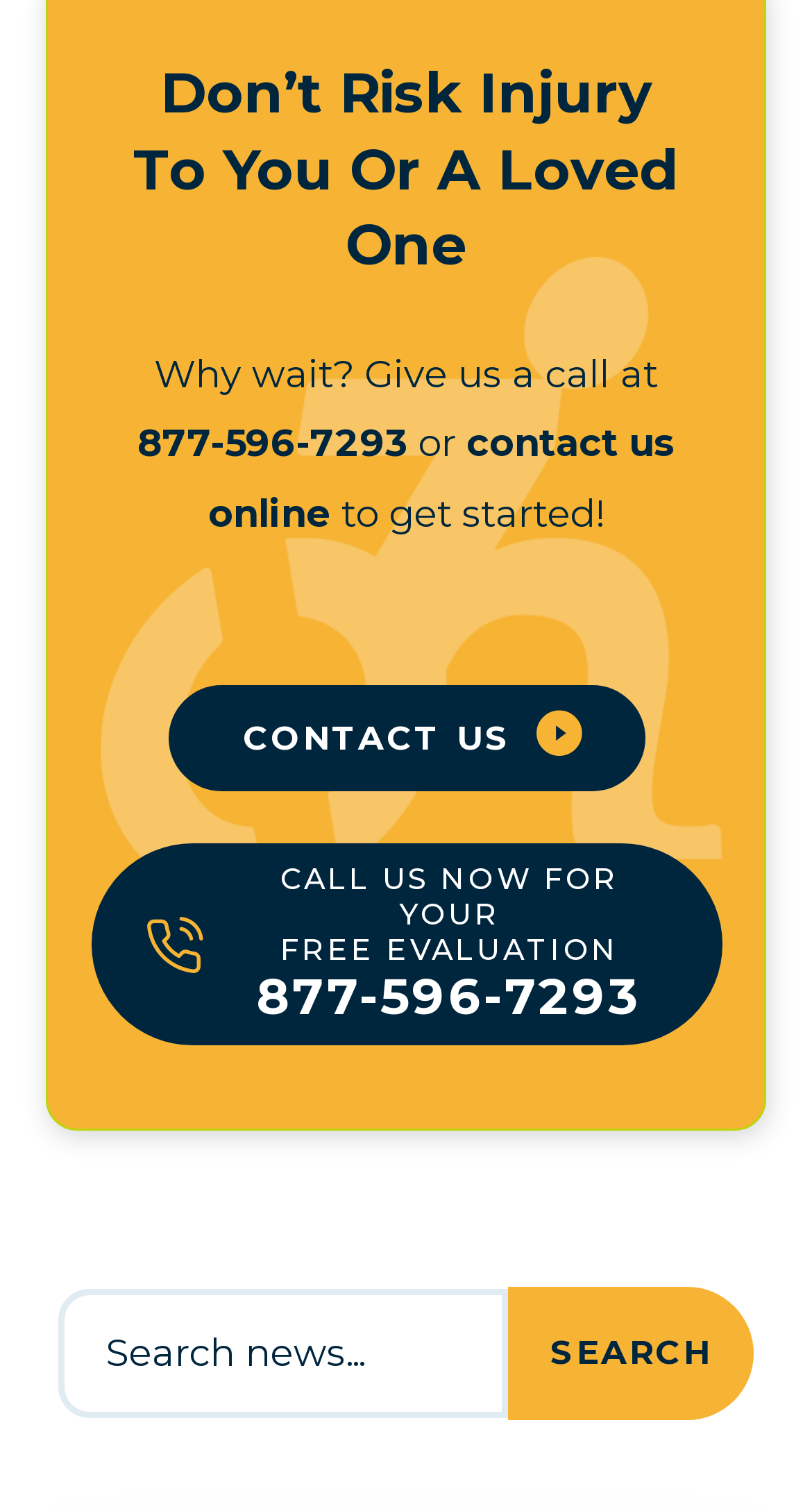Show the bounding box coordinates for the HTML element described as: "parent_node: SEARCH name="s" placeholder="Search news..."".

[0.072, 0.853, 0.627, 0.939]